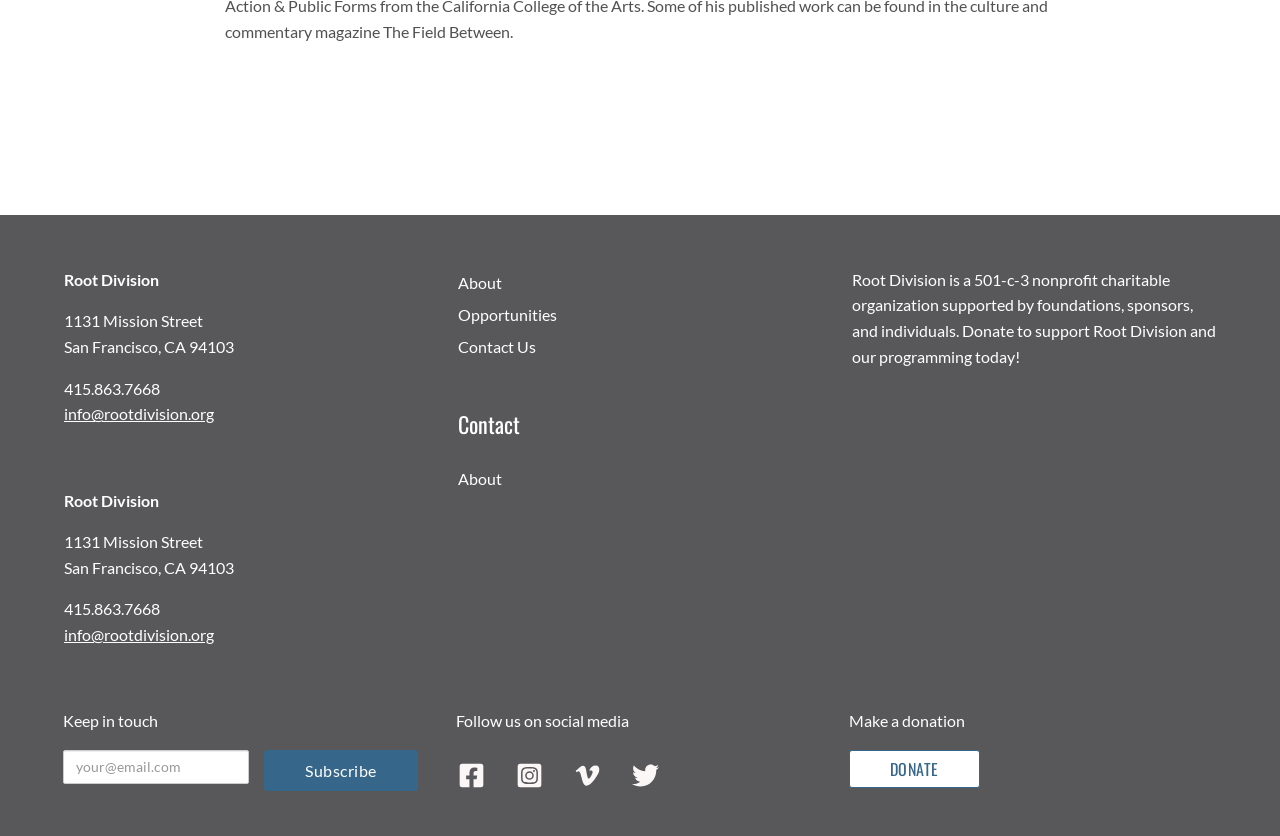Could you determine the bounding box coordinates of the clickable element to complete the instruction: "Click the 'About' link"? Provide the coordinates as four float numbers between 0 and 1, i.e., [left, top, right, bottom].

[0.358, 0.326, 0.392, 0.349]